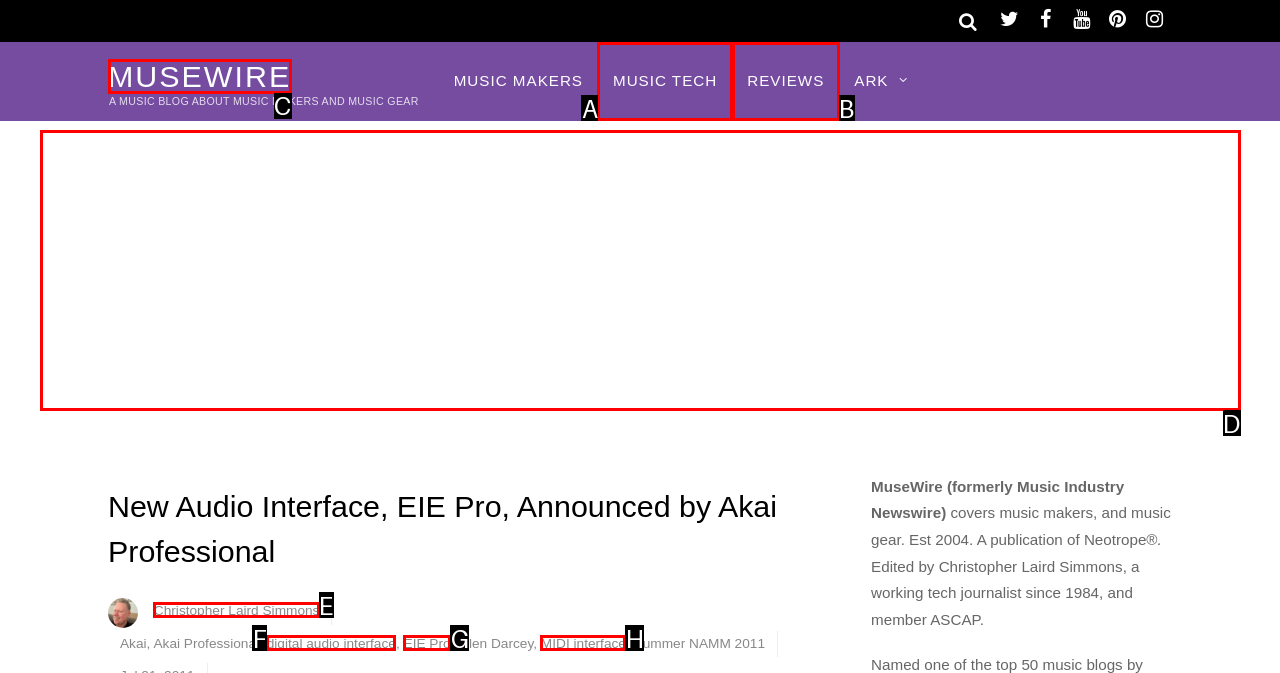Which option corresponds to the following element description: Christopher Laird Simmons?
Please provide the letter of the correct choice.

E